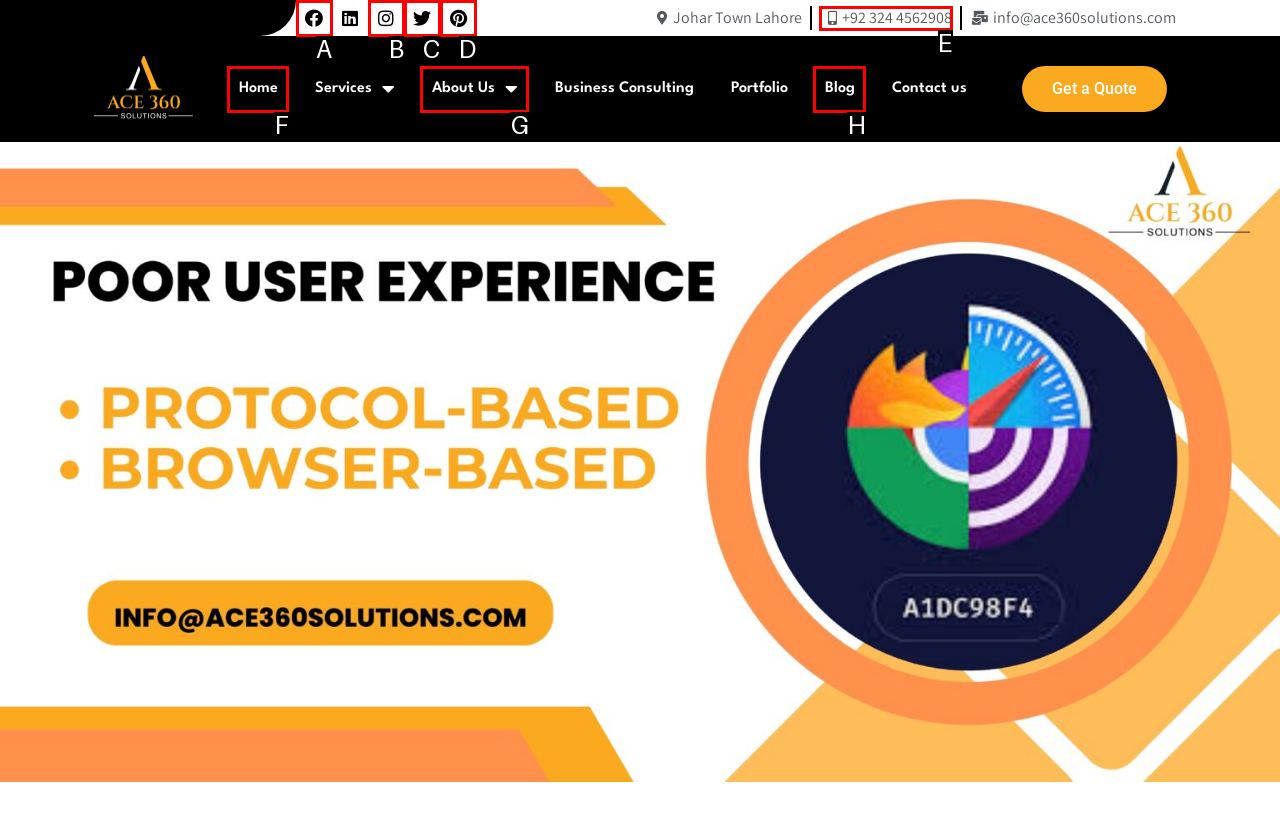Tell me which option best matches this description: Pinterest
Answer with the letter of the matching option directly from the given choices.

D